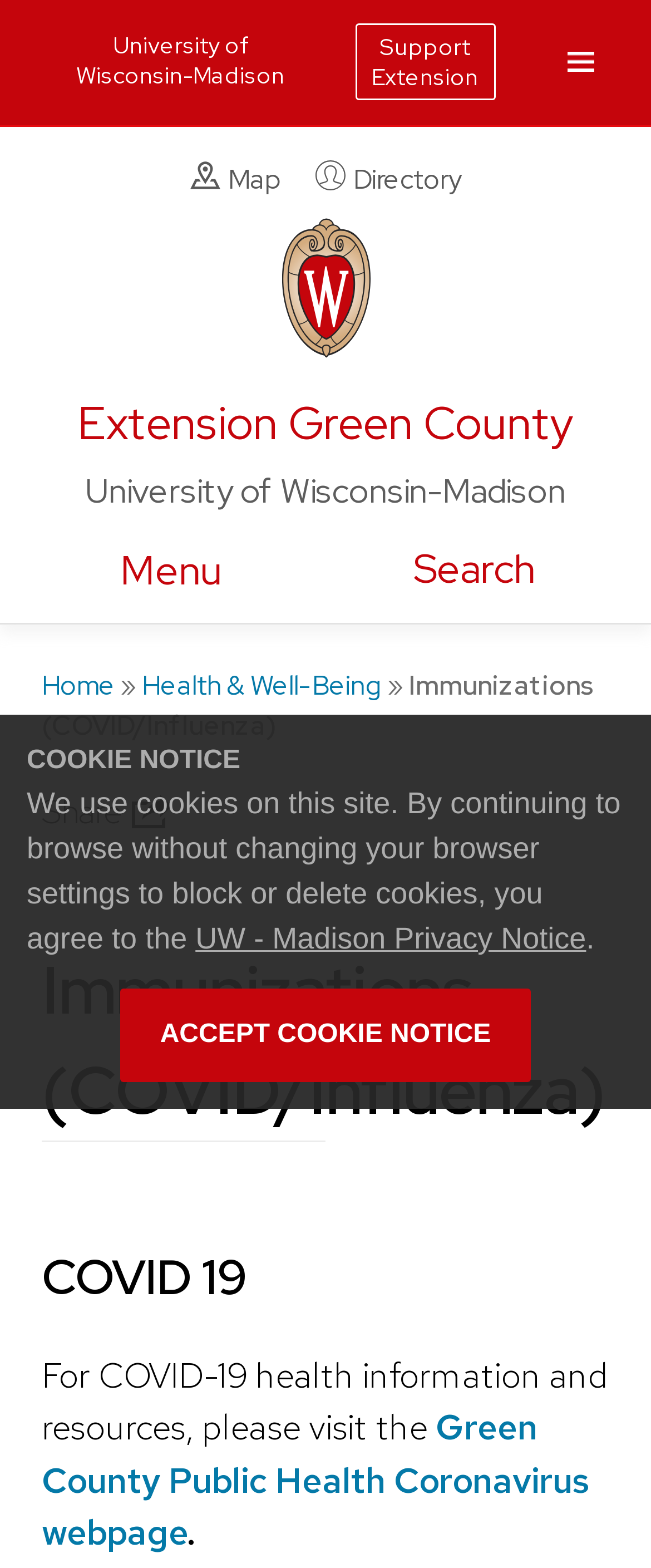Respond to the following query with just one word or a short phrase: 
What is the topic of the webpage?

Immunizations